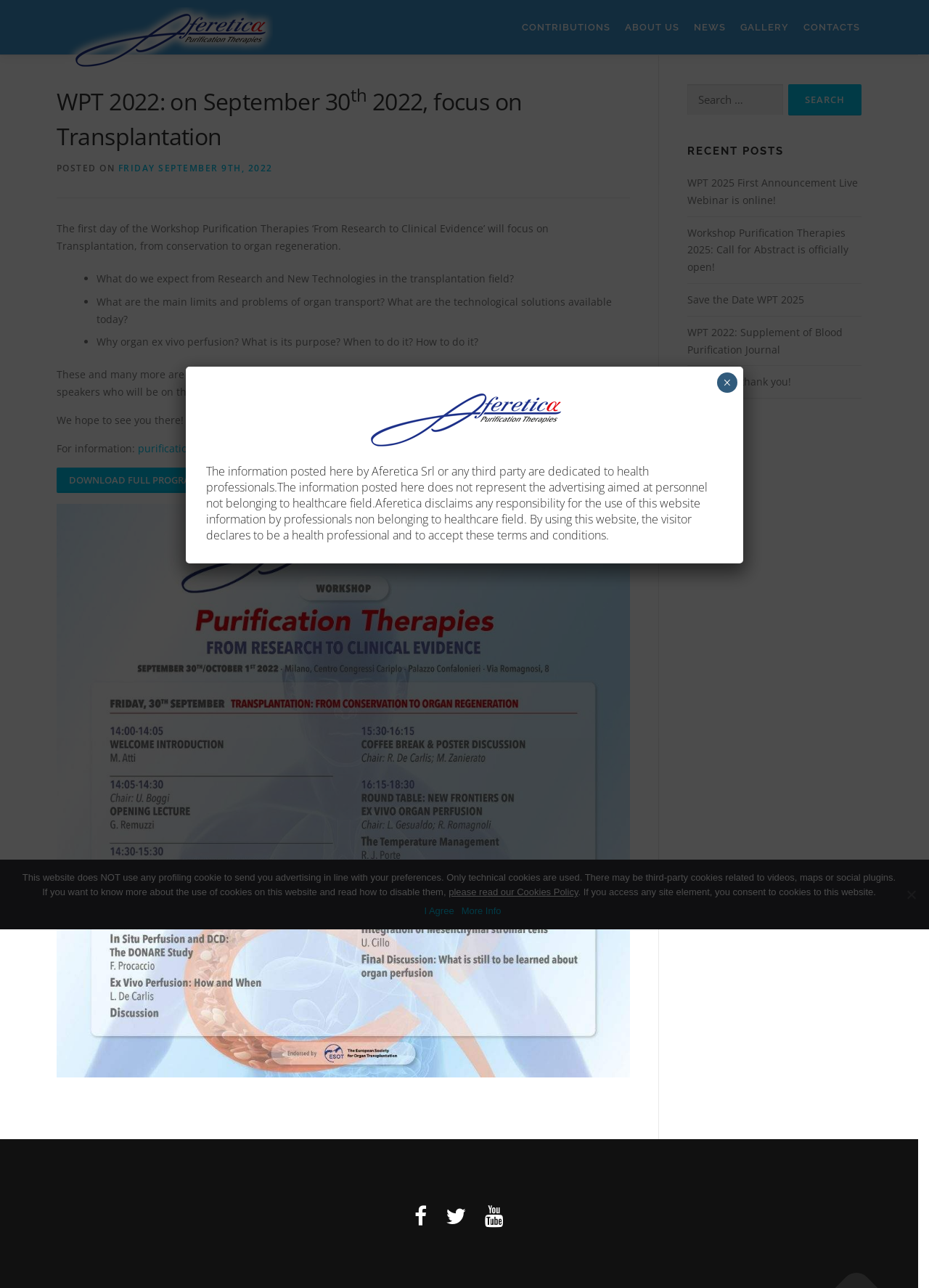Please find and generate the text of the main header of the webpage.

WPT 2022: on September 30th 2022, focus on Transplantation